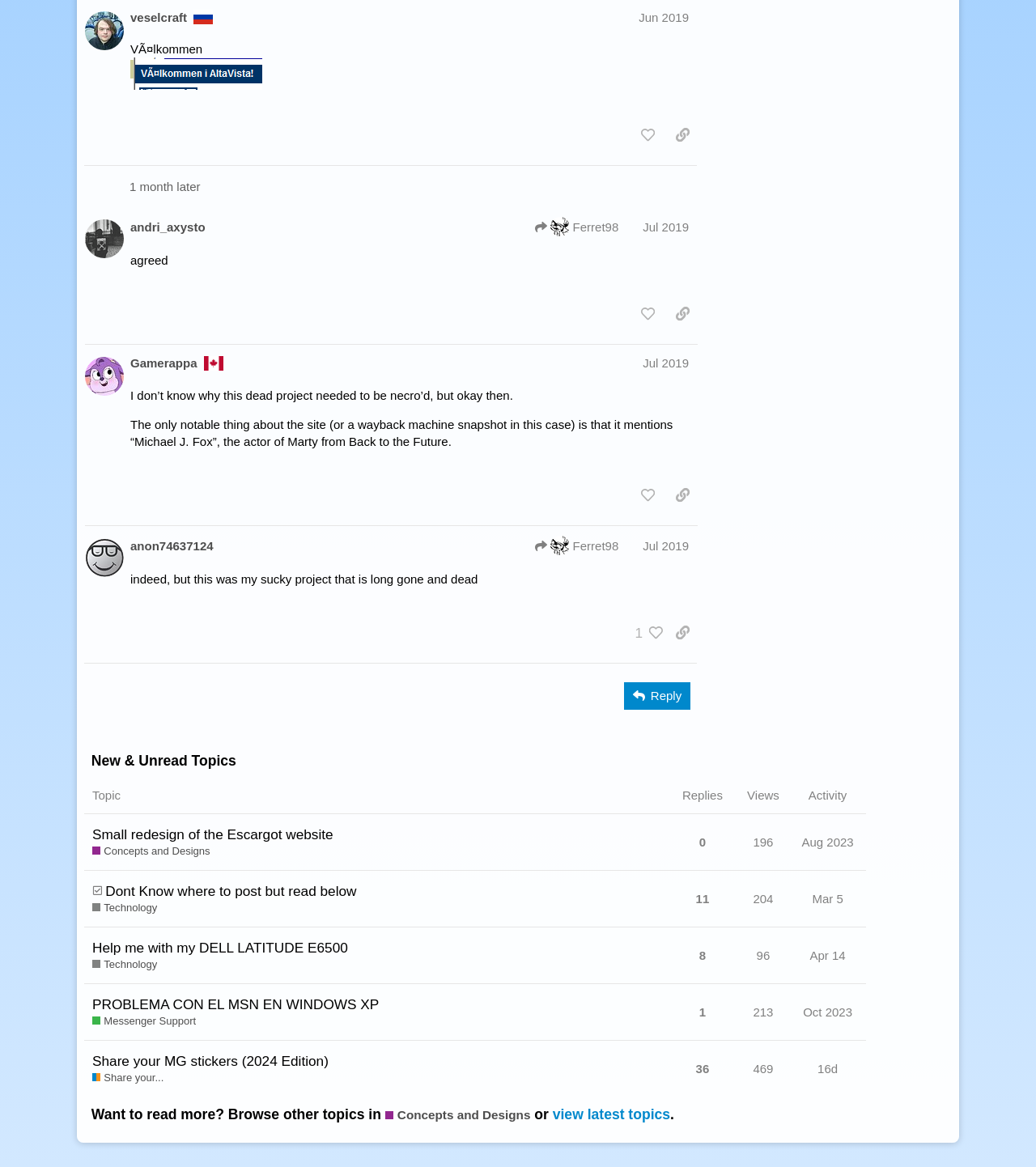Identify the bounding box coordinates for the UI element described as: "Concepts and Designs".

[0.089, 0.723, 0.203, 0.736]